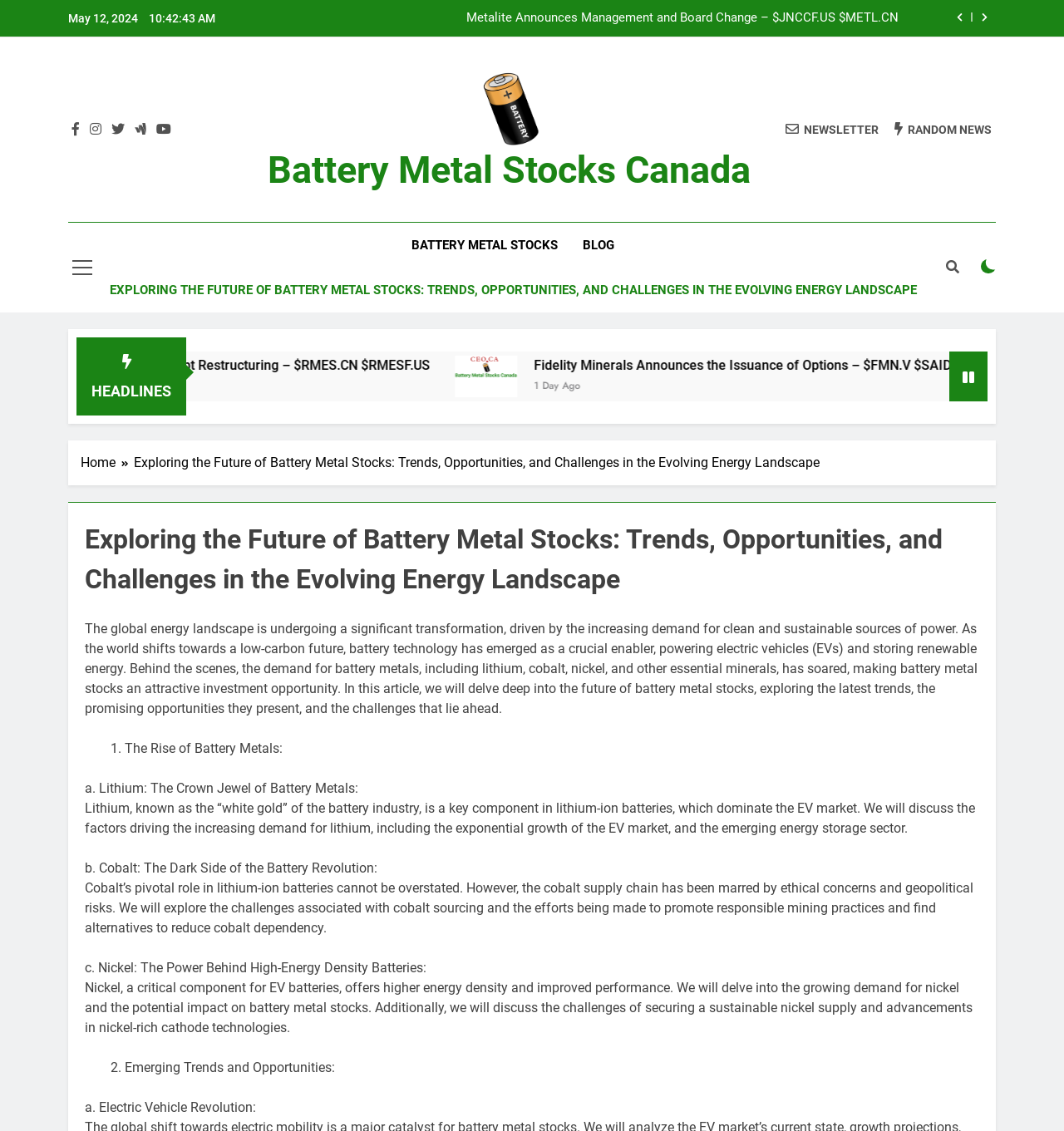What is the name of the company mentioned in the news?
Your answer should be a single word or phrase derived from the screenshot.

Metalite